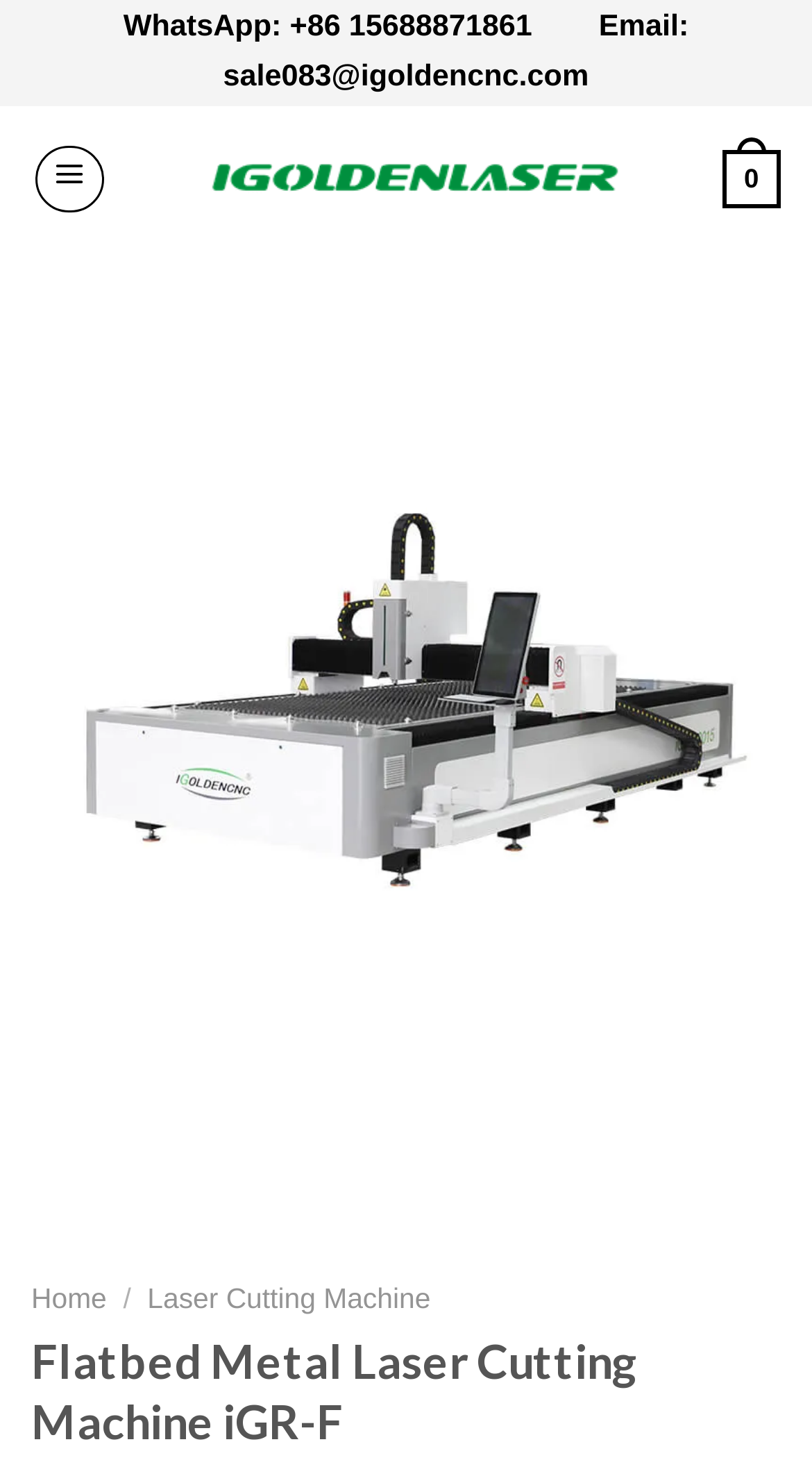Find the bounding box coordinates for the element that must be clicked to complete the instruction: "Learn more about CNC laser cutting machine". The coordinates should be four float numbers between 0 and 1, indicated as [left, top, right, bottom].

[0.038, 0.471, 0.962, 0.495]